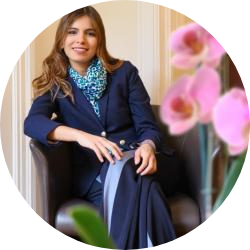From the image, can you give a detailed response to the question below:
What is María Lucía Villalba's profession?

The caption describes María Lucía Villalba as a 'notable economist and advisor in digital transformation', which indicates her profession.